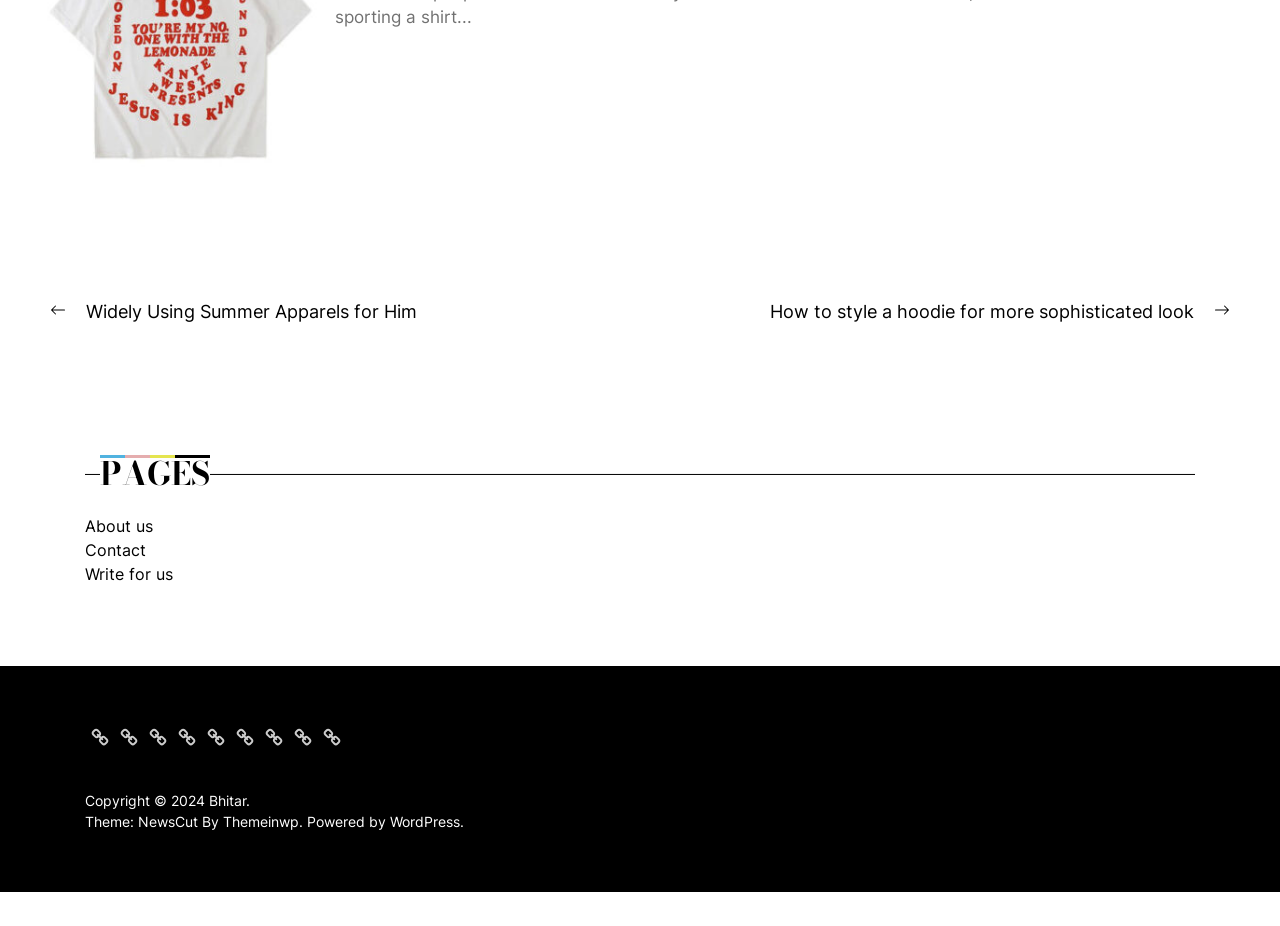Respond with a single word or phrase to the following question: What is the platform powering this website?

WordPress